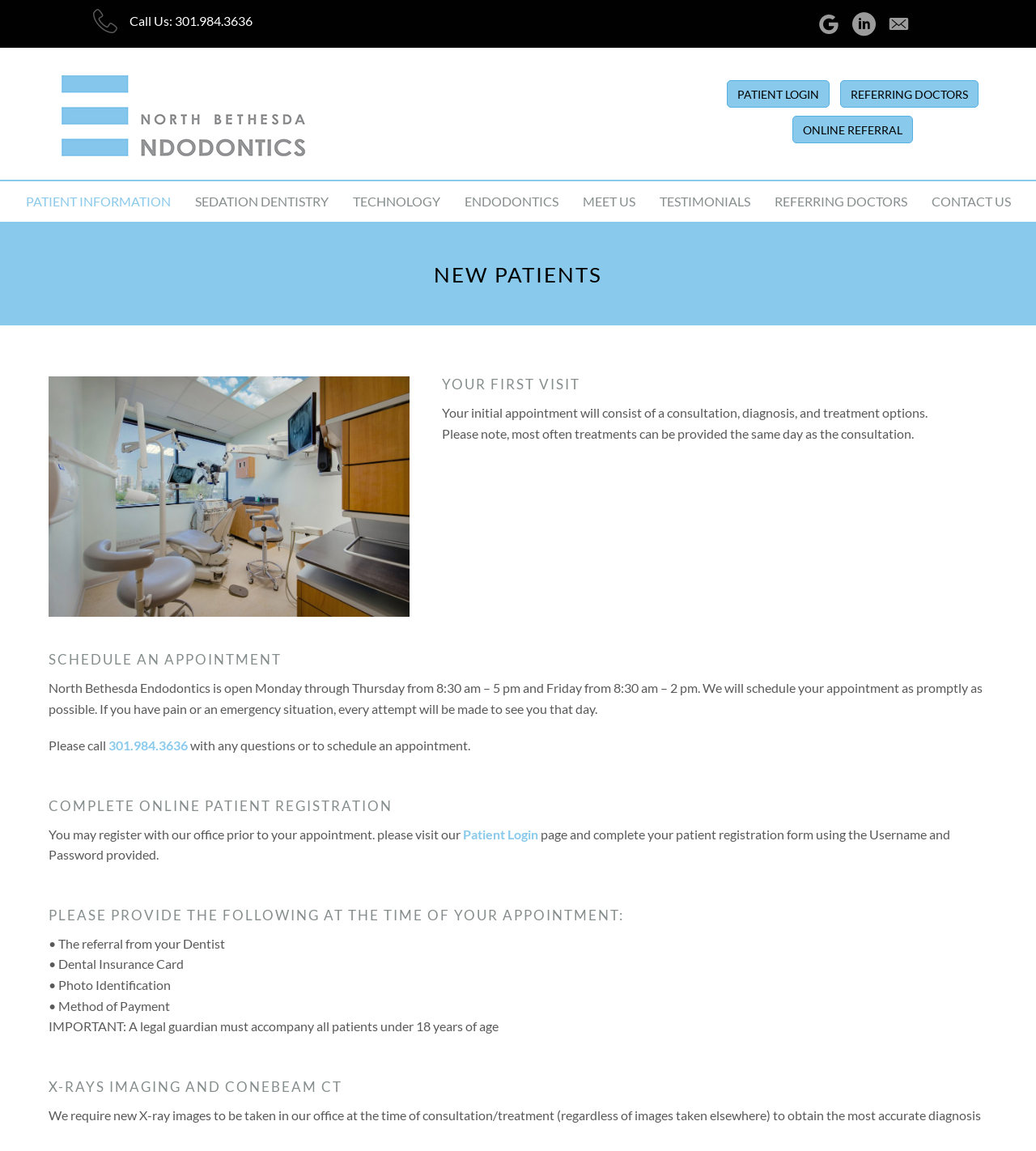What are the office hours of North Bethesda Endodontics?
Answer with a single word or phrase by referring to the visual content.

Monday to Thursday 8:30 am - 5 pm, Friday 8:30 am - 2 pm